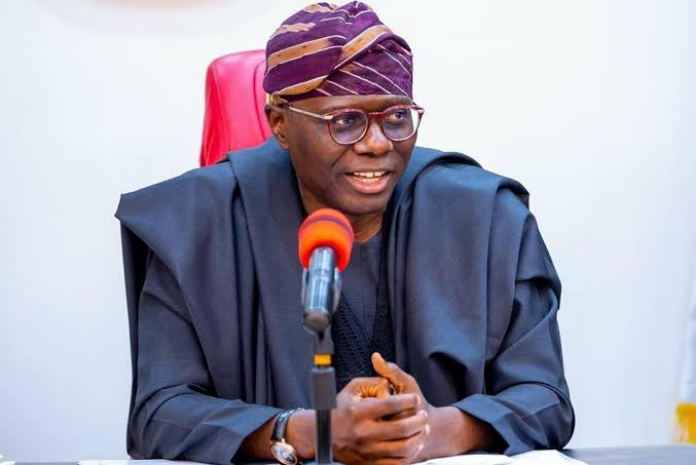Look at the image and answer the question in detail:
What is the significance of the occasion?

The occasion is significant because the governor recently announced the dissolution of his cabinet in preparation for his swearing-in for a second term, adding a context of political transition to the visual.